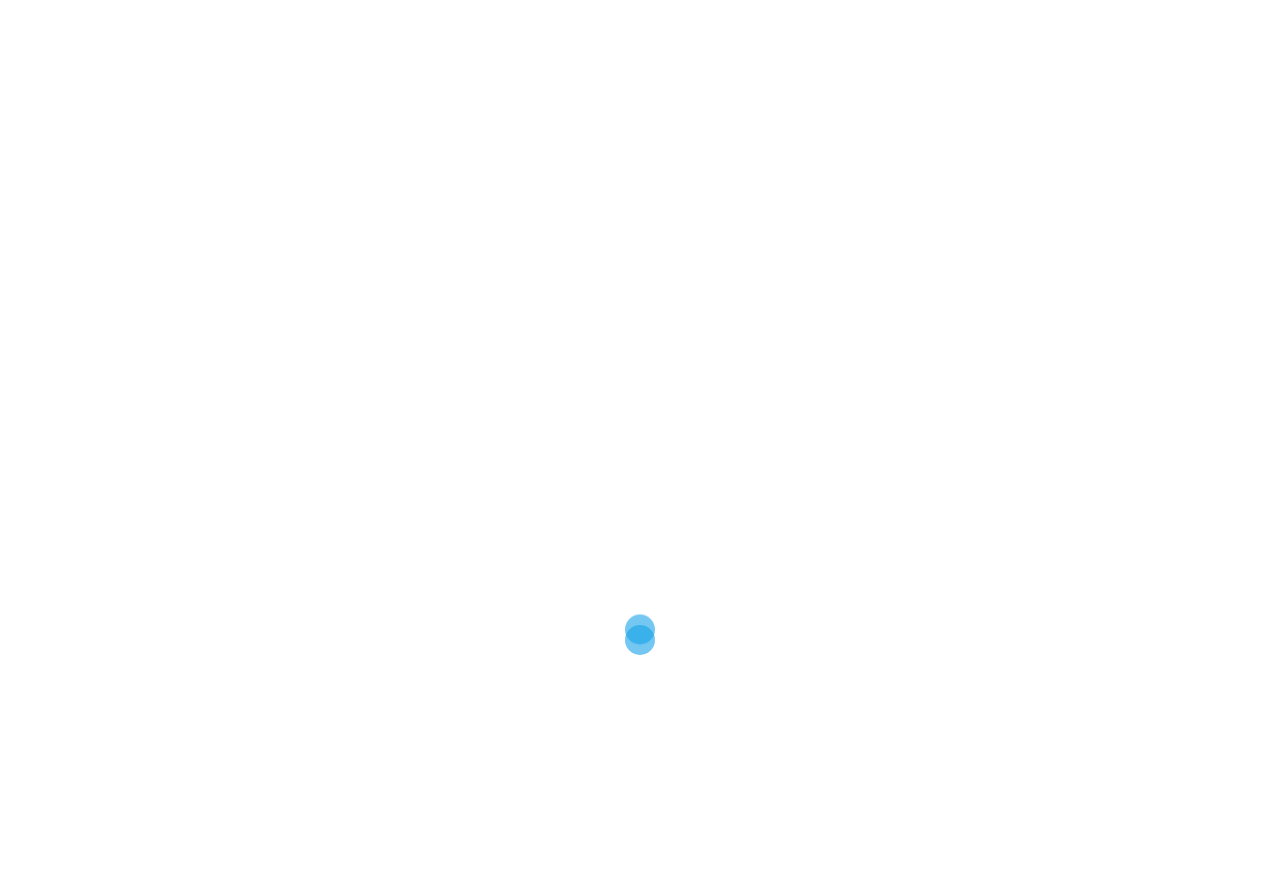Pinpoint the bounding box coordinates for the area that should be clicked to perform the following instruction: "Read the article about 5 Gadgets You Need Around Your Pool".

[0.066, 0.803, 0.637, 0.939]